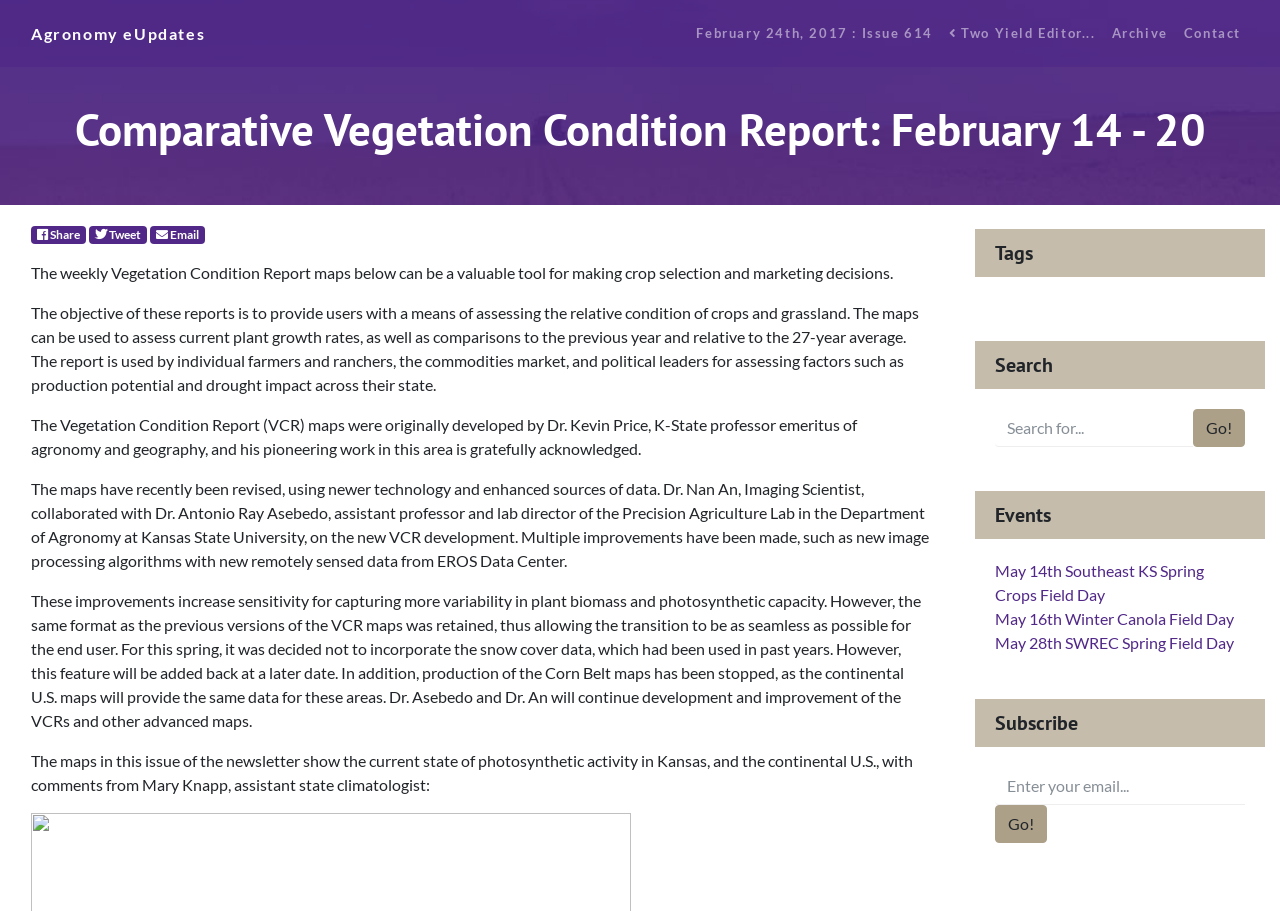Determine the bounding box coordinates of the region I should click to achieve the following instruction: "Share on Facebook". Ensure the bounding box coordinates are four float numbers between 0 and 1, i.e., [left, top, right, bottom].

[0.024, 0.248, 0.067, 0.268]